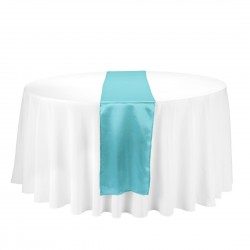What is the color of the table runner?
Look at the screenshot and give a one-word or phrase answer.

Turquoise